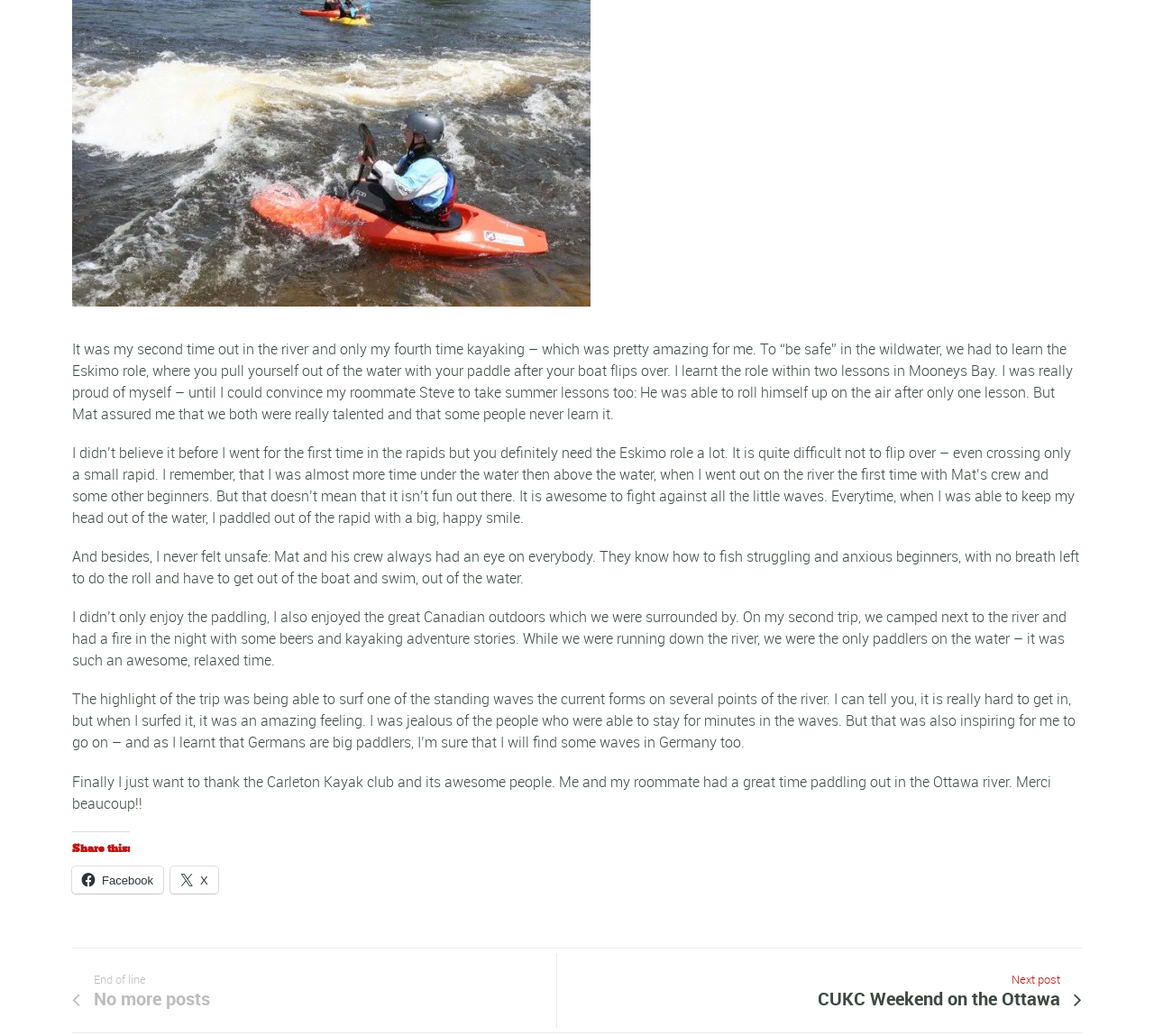Provide the bounding box coordinates of the UI element this sentence describes: "CUKC Weekend on the Ottawa".

[0.53, 0.954, 0.919, 0.975]